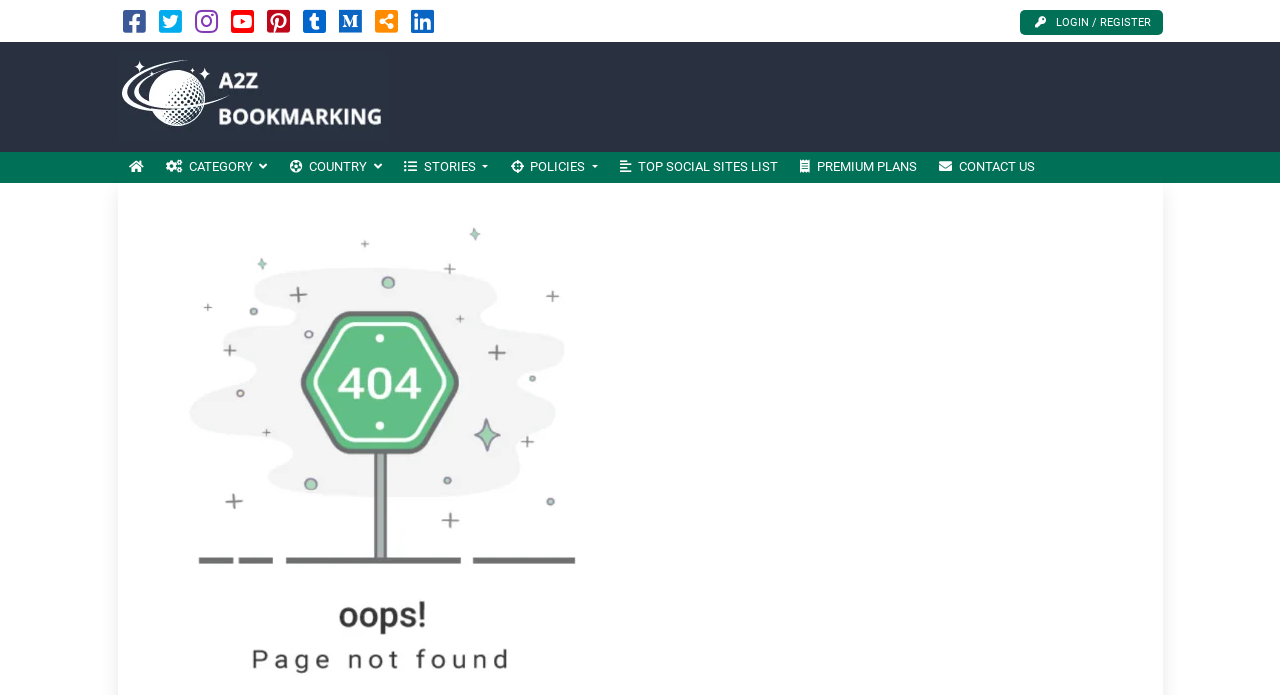Determine the bounding box coordinates of the region that needs to be clicked to achieve the task: "Click the login/register button".

[0.796, 0.014, 0.908, 0.05]